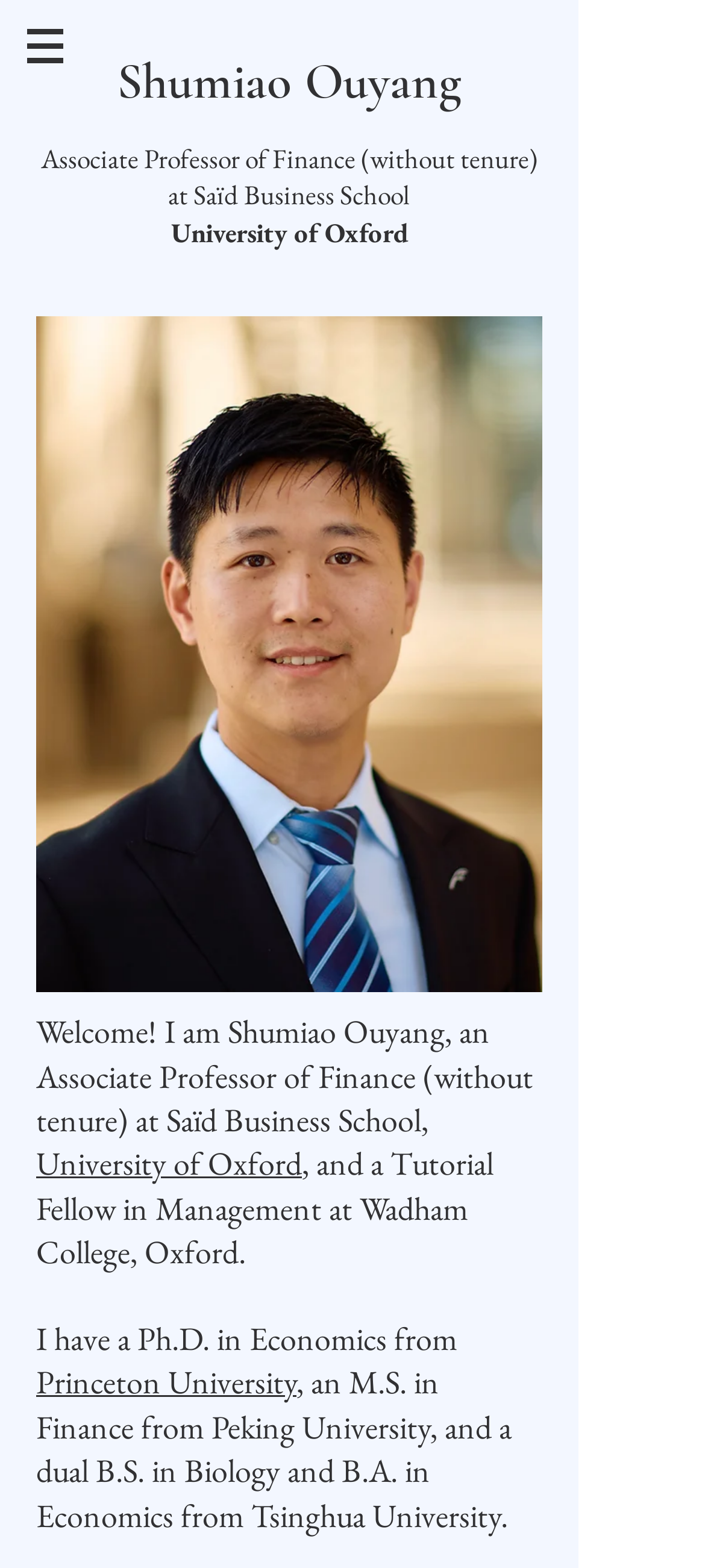Using the webpage screenshot and the element description Shumiao Ouyang, determine the bounding box coordinates. Specify the coordinates in the format (top-left x, top-left y, bottom-right x, bottom-right y) with values ranging from 0 to 1.

[0.165, 0.032, 0.655, 0.071]